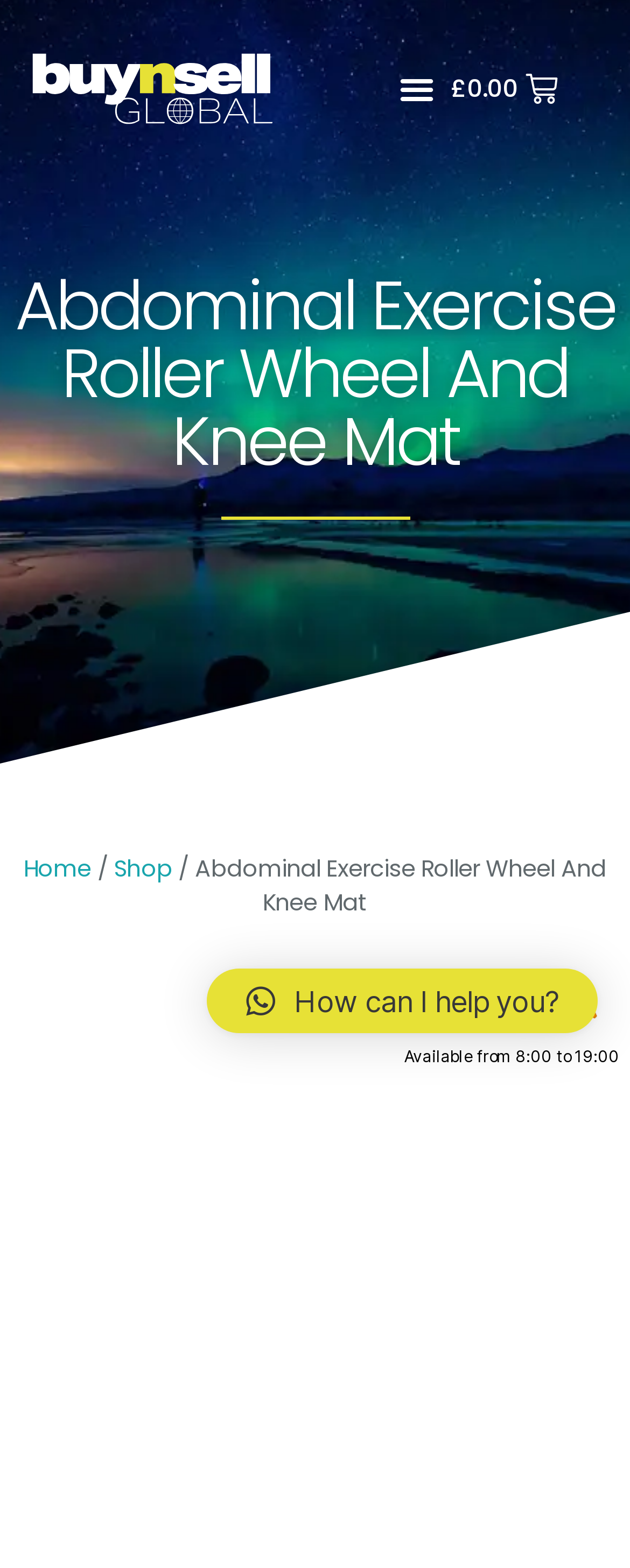Please provide a comprehensive answer to the question based on the screenshot: How many navigation links are there?

I counted the number of links in the navigation menu, which are 'Home', 'Shop', and the search icon '🔍'.